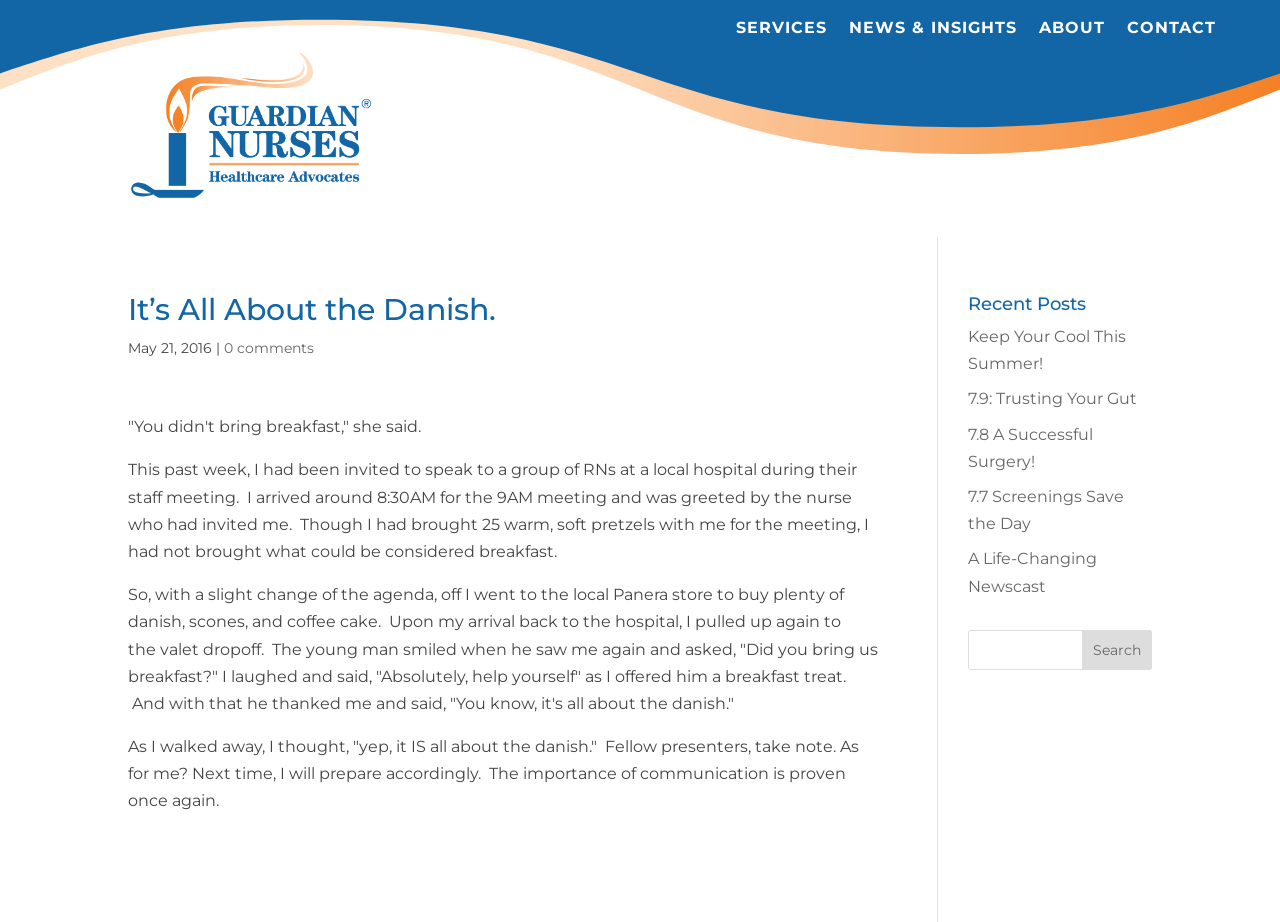Please find the bounding box for the UI element described by: "7.9: Trusting Your Gut".

[0.756, 0.422, 0.888, 0.443]